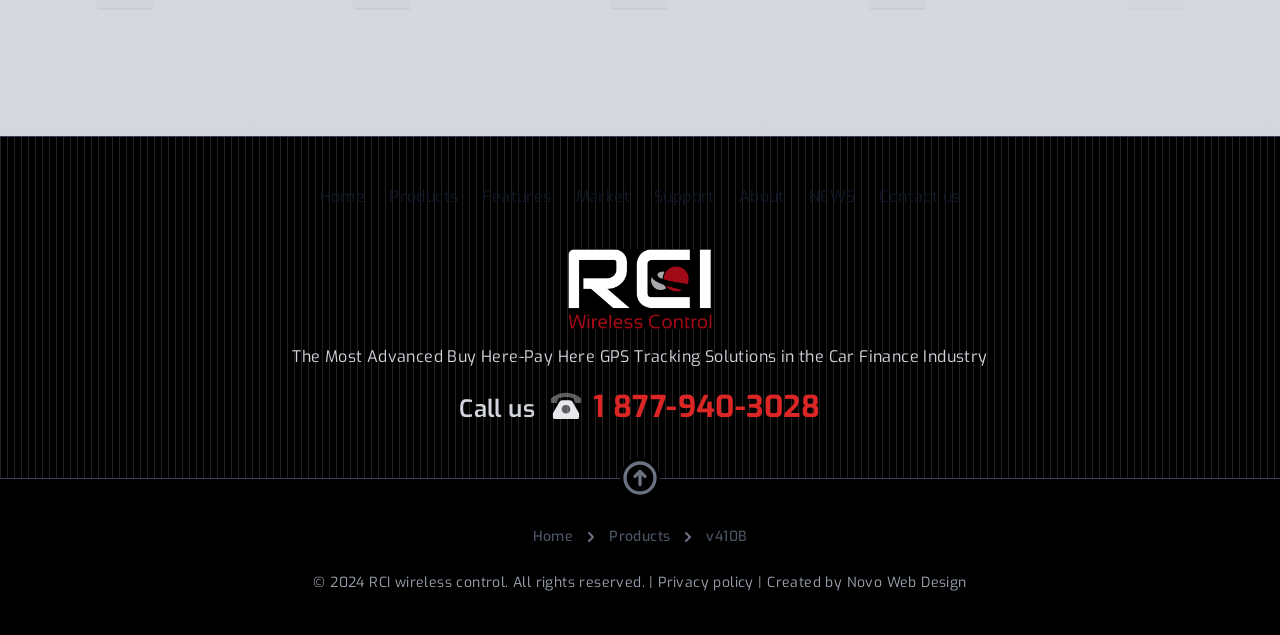Locate and provide the bounding box coordinates for the HTML element that matches this description: "Created by Novo Web Design".

[0.599, 0.902, 0.755, 0.932]